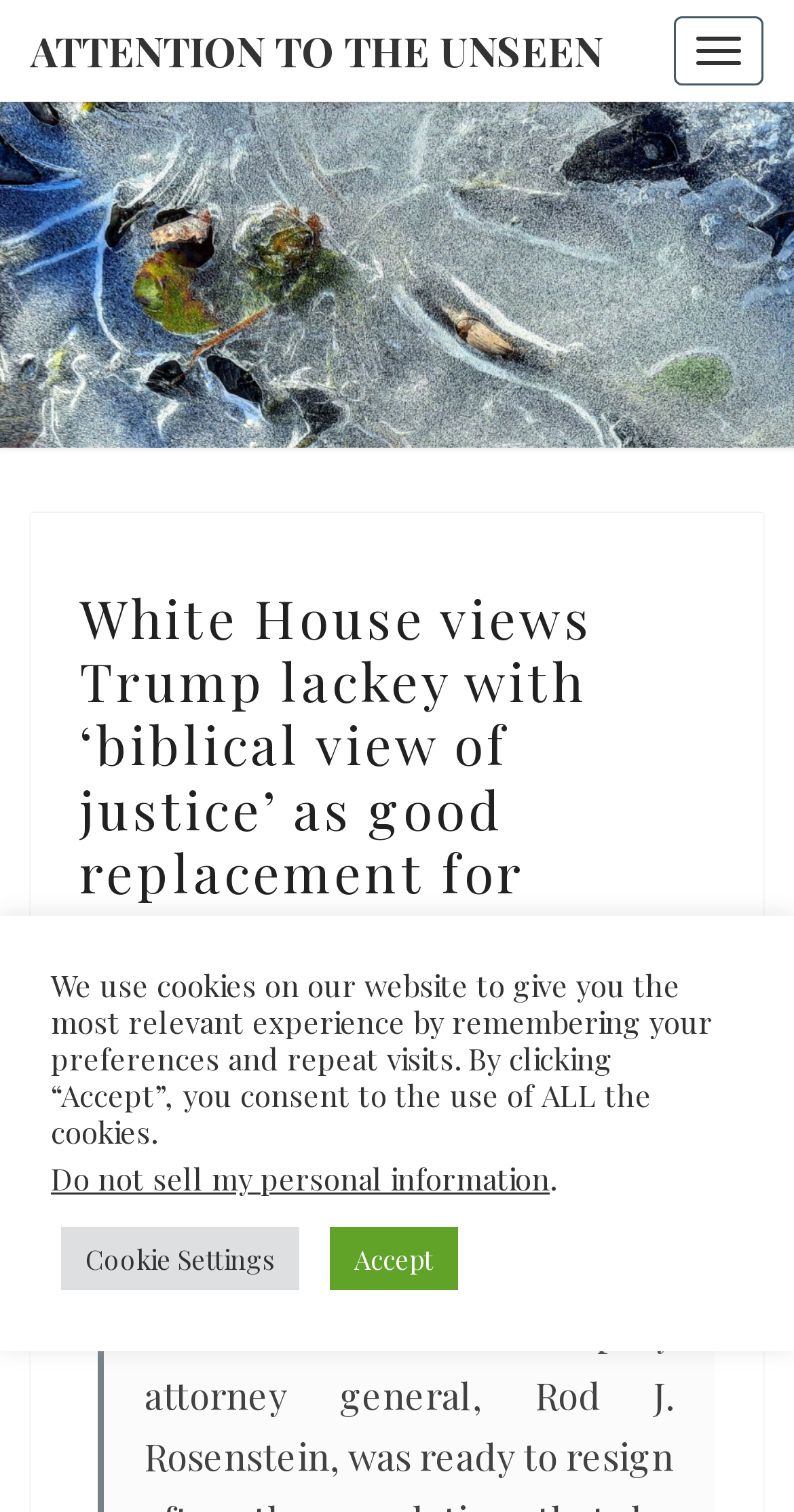Please identify the webpage's heading and generate its text content.

ATTENTION TO THE UNSEEN